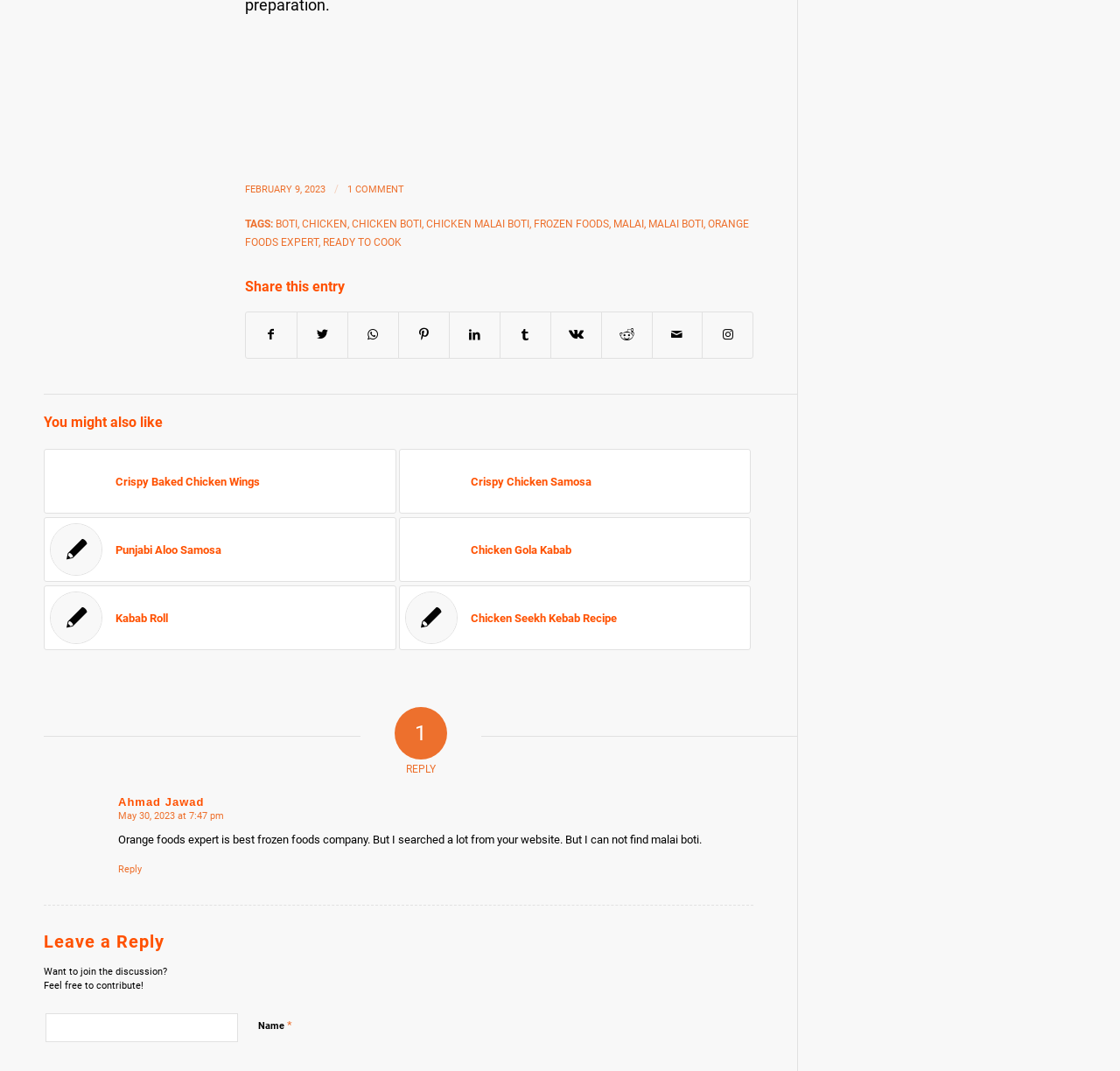Could you indicate the bounding box coordinates of the region to click in order to complete this instruction: "View comments".

[0.31, 0.172, 0.361, 0.183]